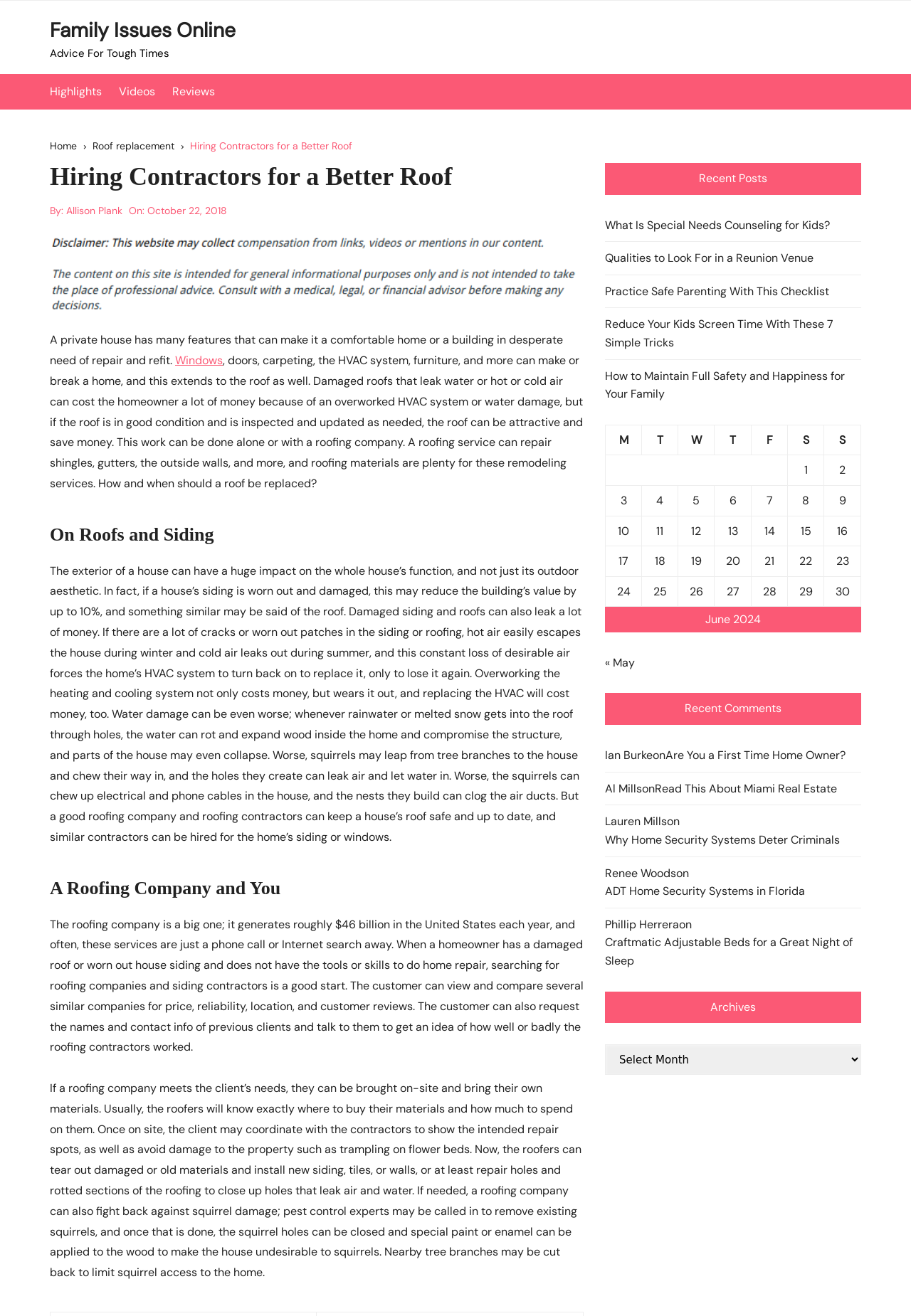Please specify the bounding box coordinates of the clickable region necessary for completing the following instruction: "Read the article 'Hiring Contractors for a Better Roof'". The coordinates must consist of four float numbers between 0 and 1, i.e., [left, top, right, bottom].

[0.055, 0.124, 0.641, 0.145]